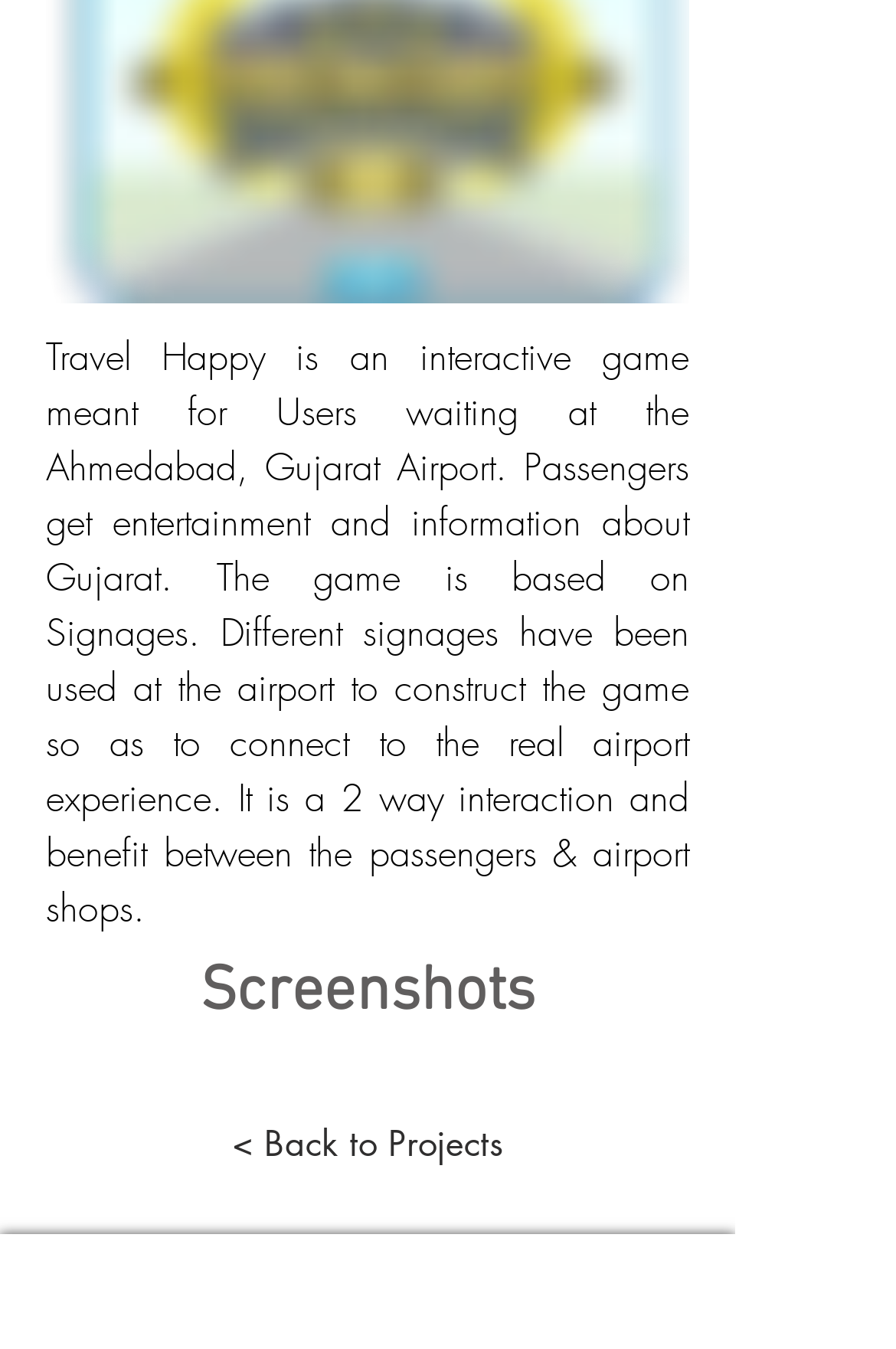Determine the bounding box coordinates for the HTML element mentioned in the following description: "< Back to Projects". The coordinates should be a list of four floats ranging from 0 to 1, represented as [left, top, right, bottom].

[0.051, 0.78, 0.769, 0.915]